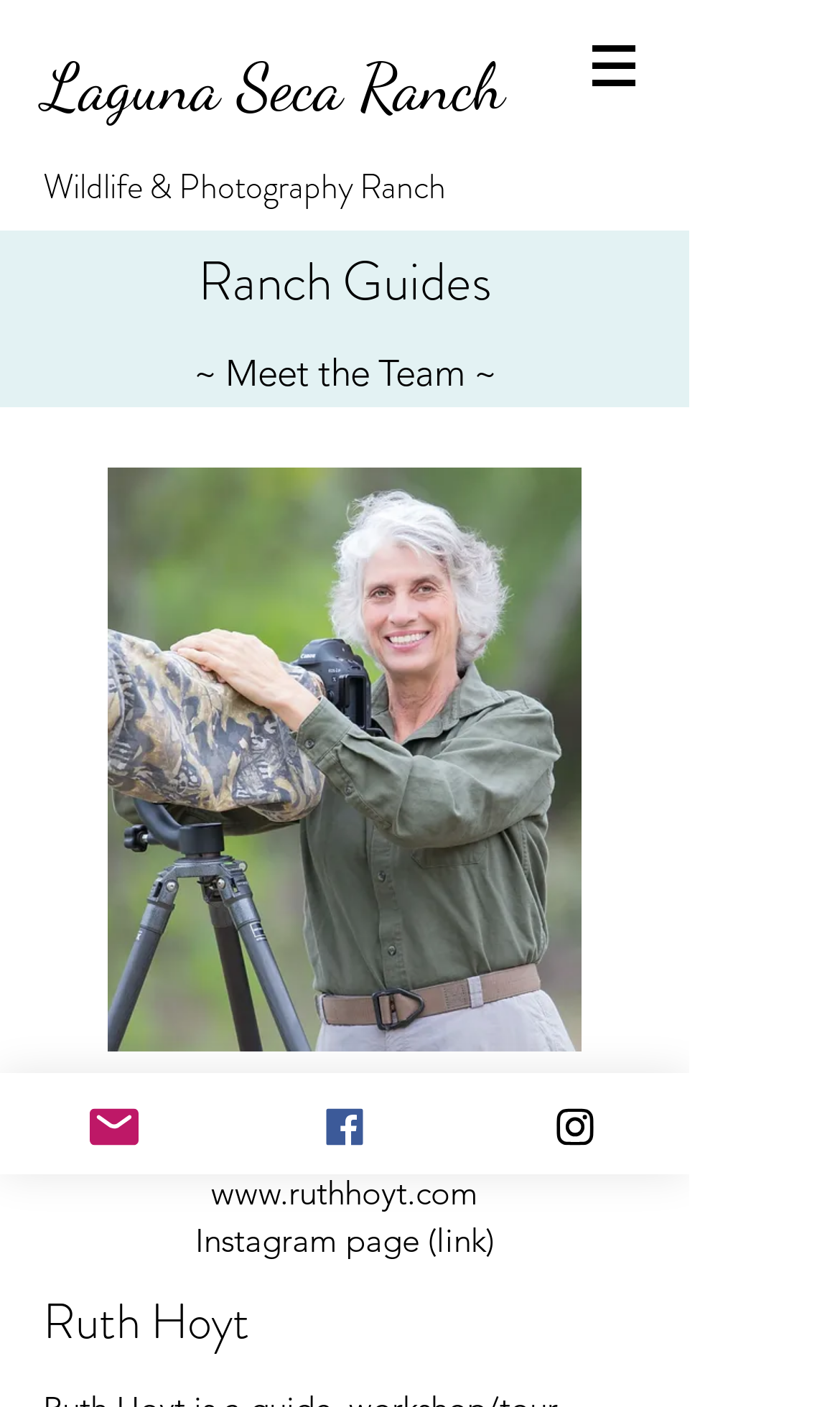Identify the bounding box coordinates for the UI element described as follows: "Laguna Seca Ranch". Ensure the coordinates are four float numbers between 0 and 1, formatted as [left, top, right, bottom].

[0.051, 0.034, 0.6, 0.089]